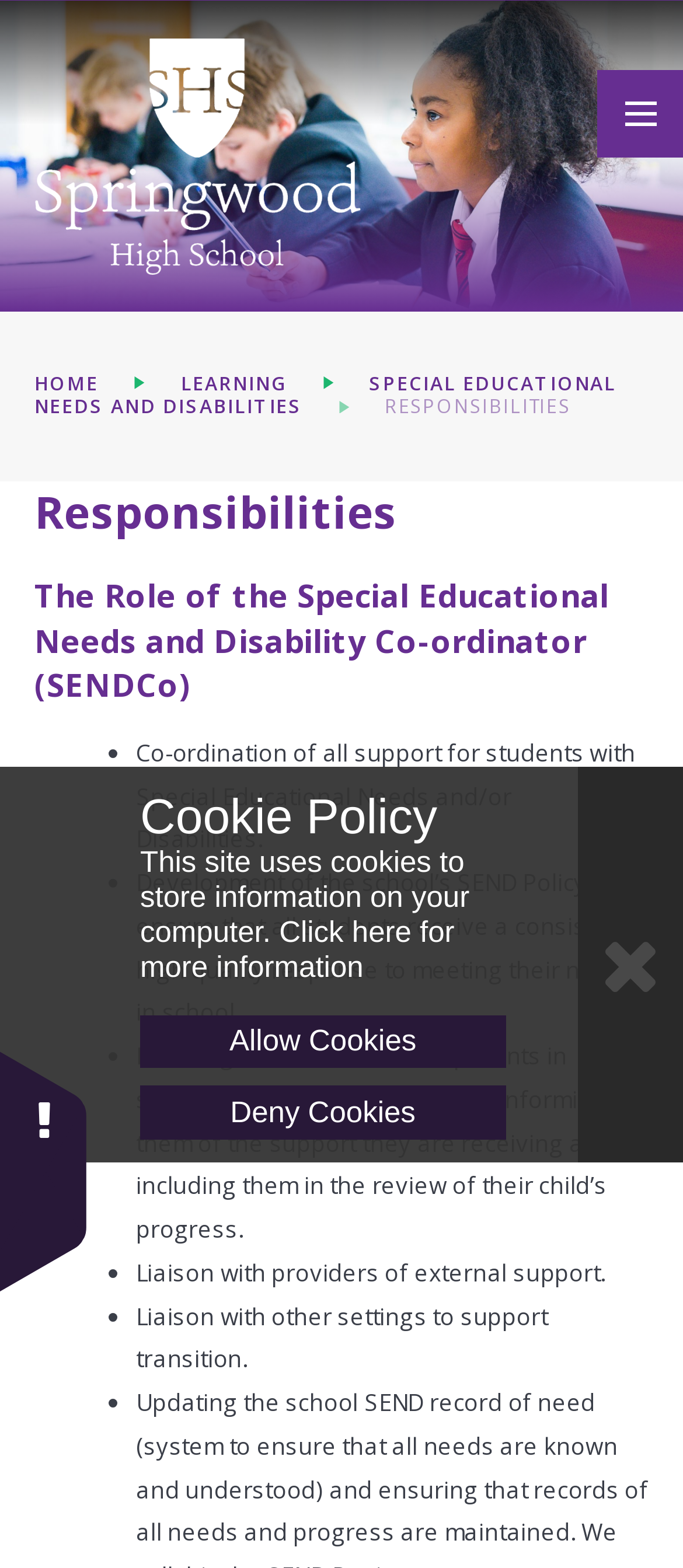Identify the bounding box of the UI component described as: "Springwood High School".

[0.05, 0.024, 0.831, 0.175]